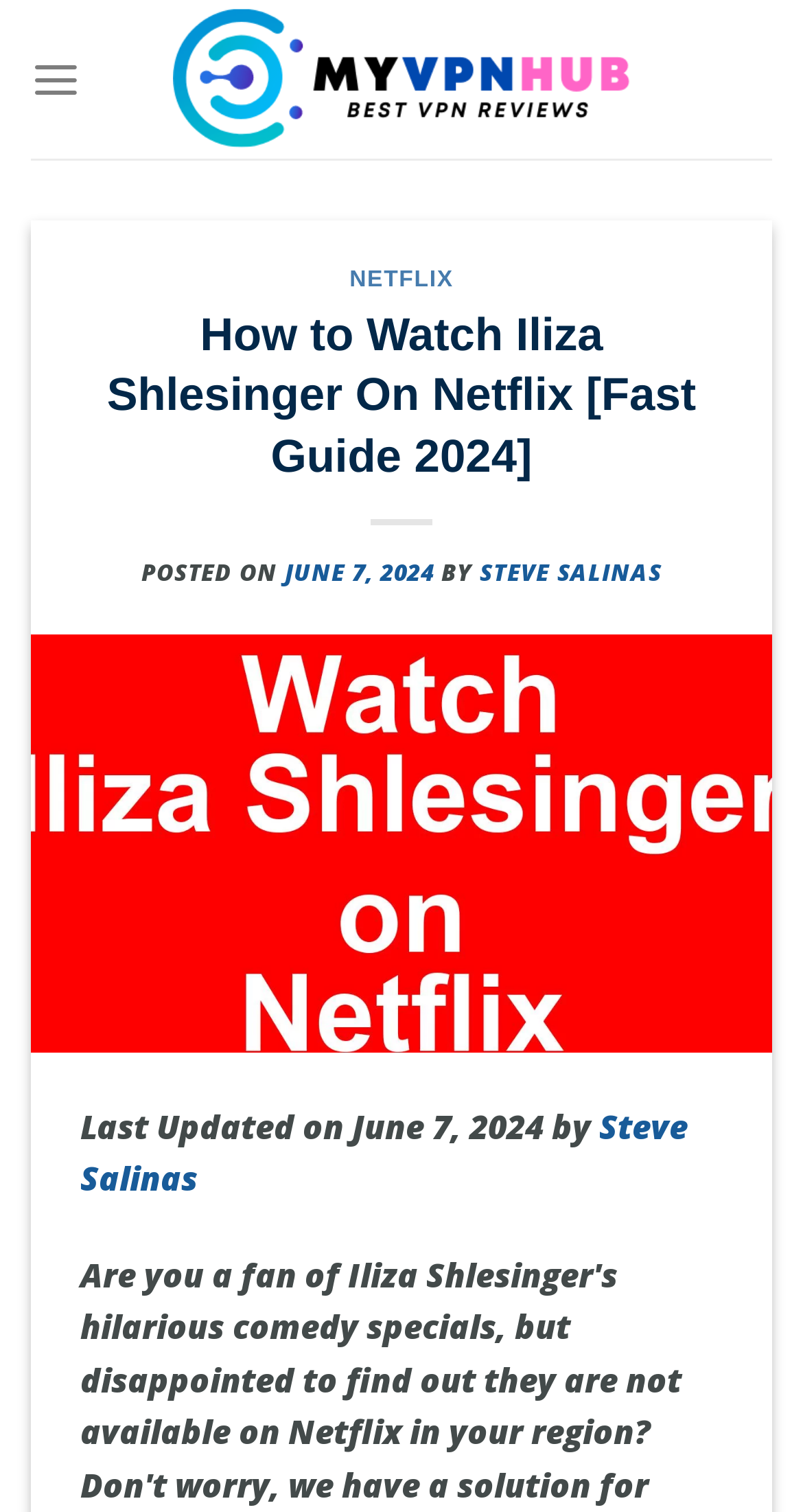Specify the bounding box coordinates (top-left x, top-left y, bottom-right x, bottom-right y) of the UI element in the screenshot that matches this description: June 7, 2024

[0.354, 0.367, 0.541, 0.388]